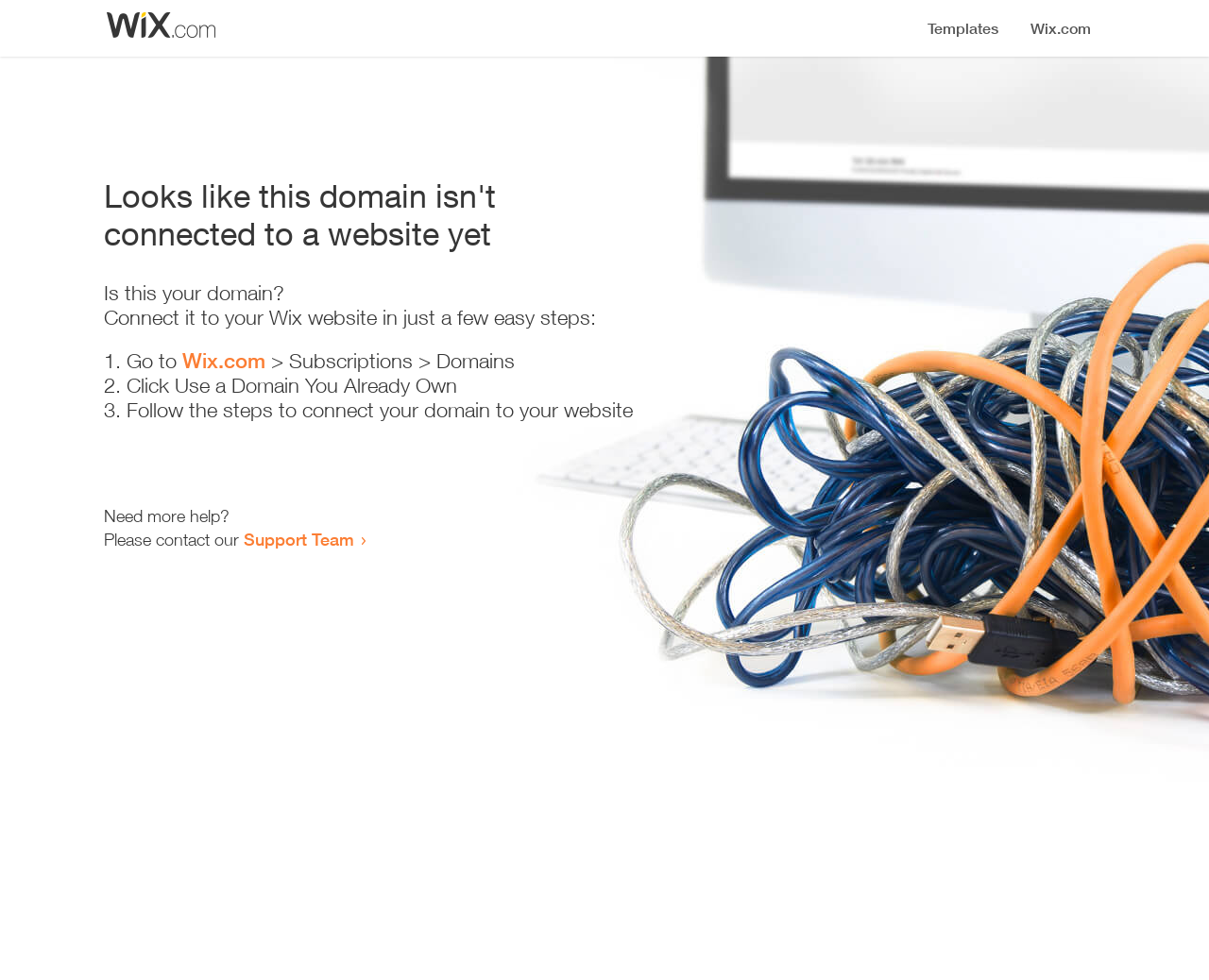How many steps are required to connect the domain? Using the information from the screenshot, answer with a single word or phrase.

3